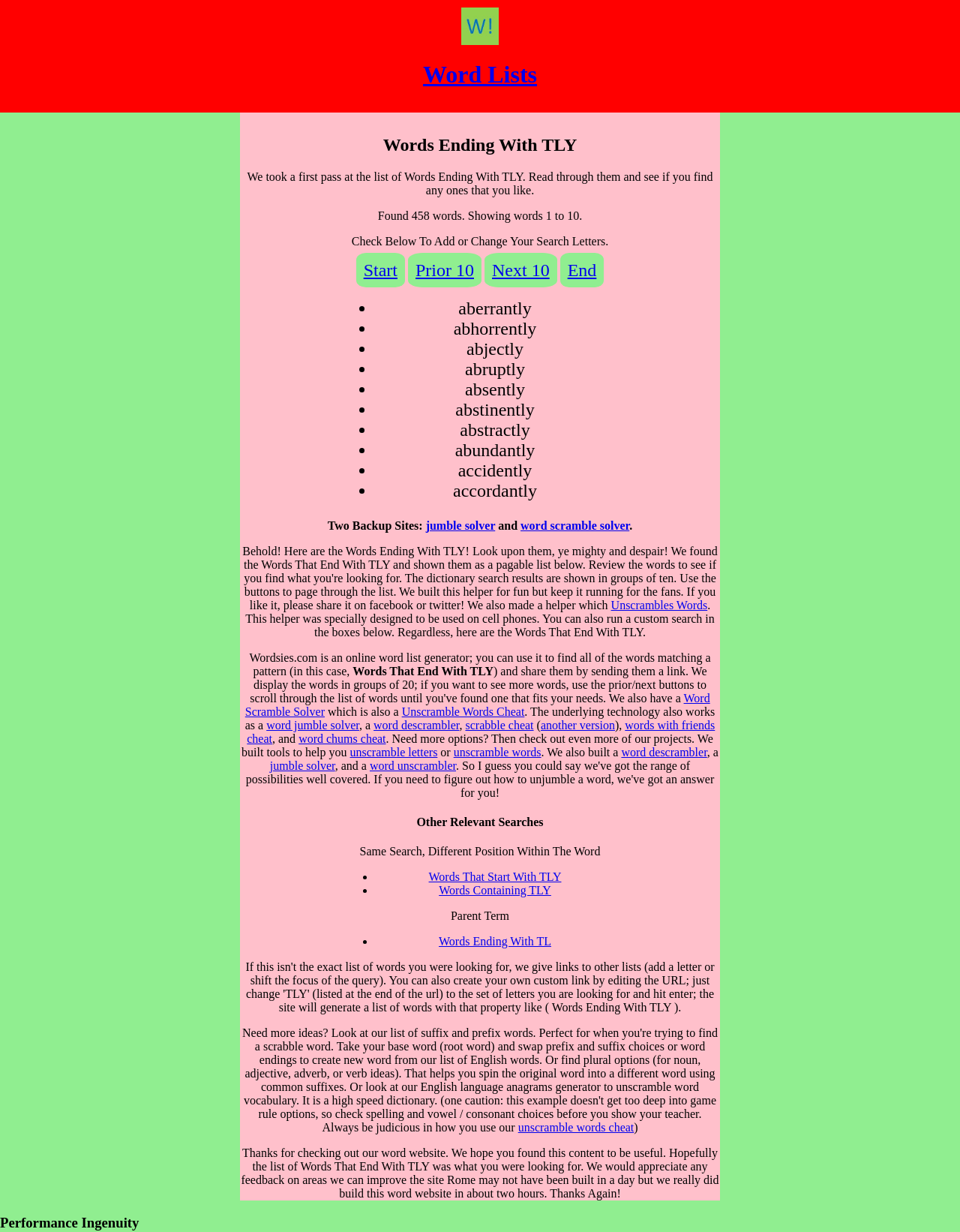Please find the bounding box for the UI element described by: "words with friends cheat".

[0.257, 0.583, 0.745, 0.605]